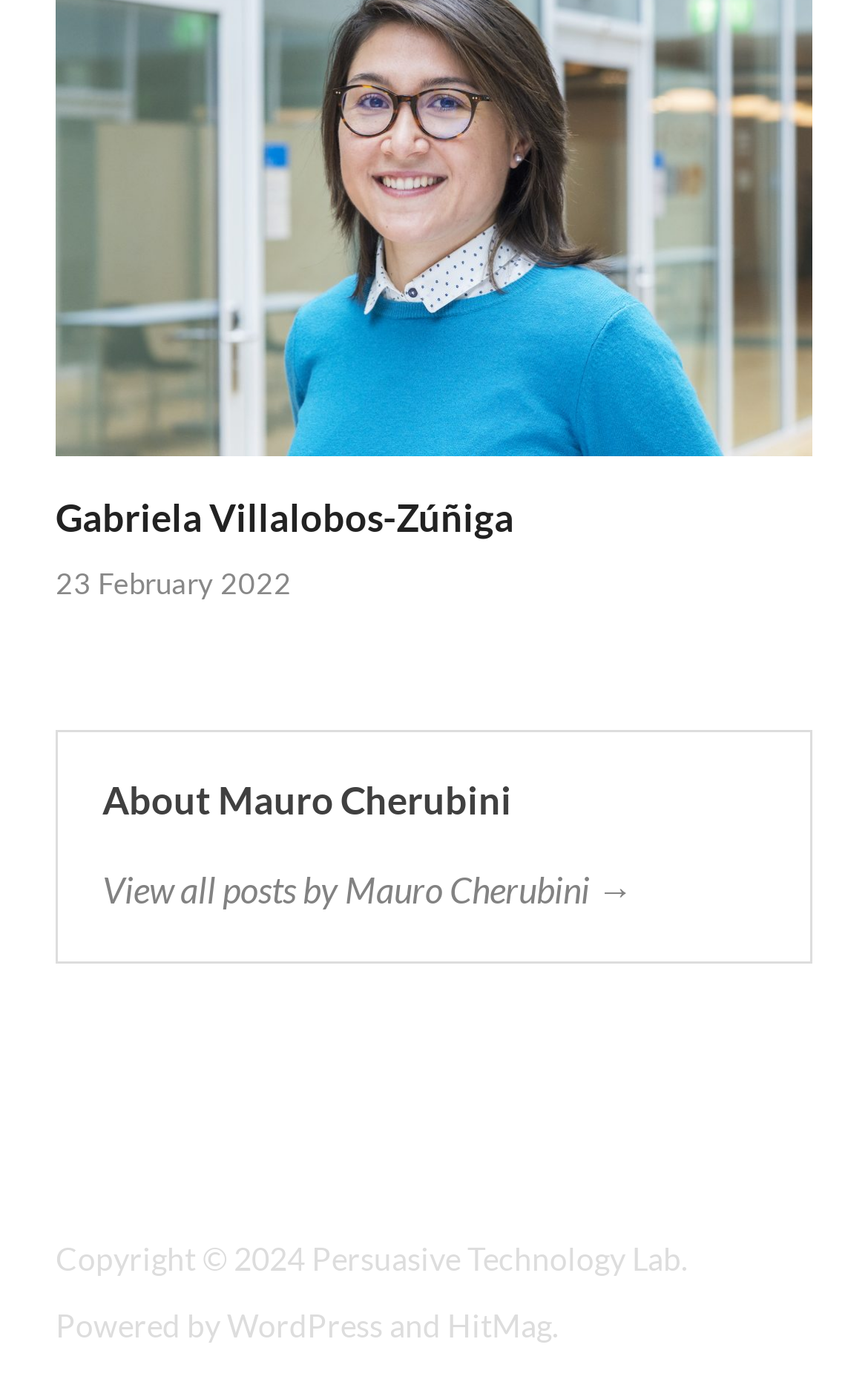Given the following UI element description: "Persuasive Technology Lab", find the bounding box coordinates in the webpage screenshot.

[0.359, 0.897, 0.785, 0.925]